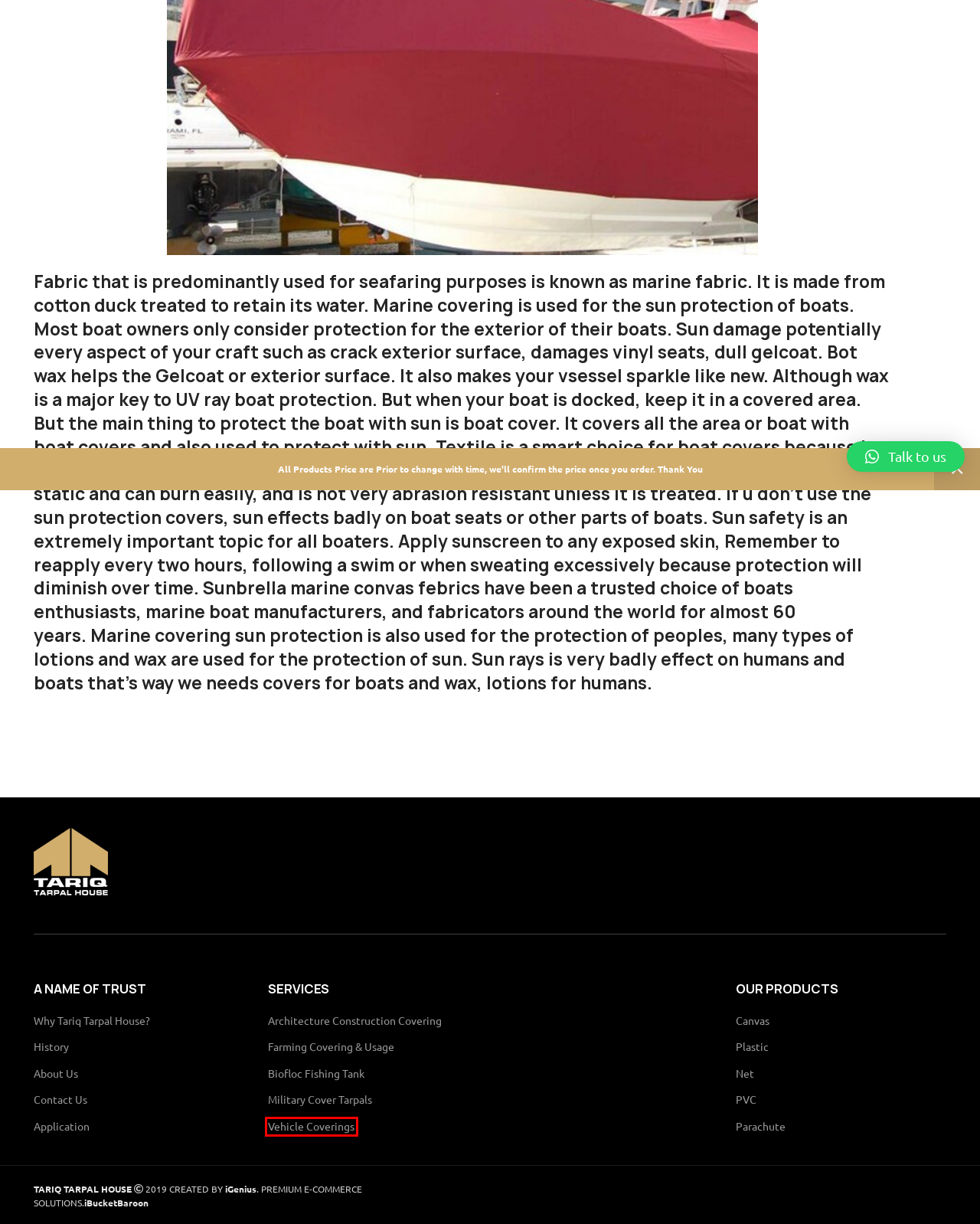Look at the screenshot of a webpage, where a red bounding box highlights an element. Select the best description that matches the new webpage after clicking the highlighted element. Here are the candidates:
A. IBucket - Its All In The Bucket 😀
B. Army Equipment’s – Tariq Tarpal House
C. Canvas – Tariq Tarpal House
D. Net – Tariq Tarpal House
E. Vehicle Coverings – Tariq Tarpal House
F. Parachute – Tariq Tarpal House
G. Premium Outdoor Comfort : Baroon
H. iGenius Technologies – Pakistan's Number One Technology Solution

E